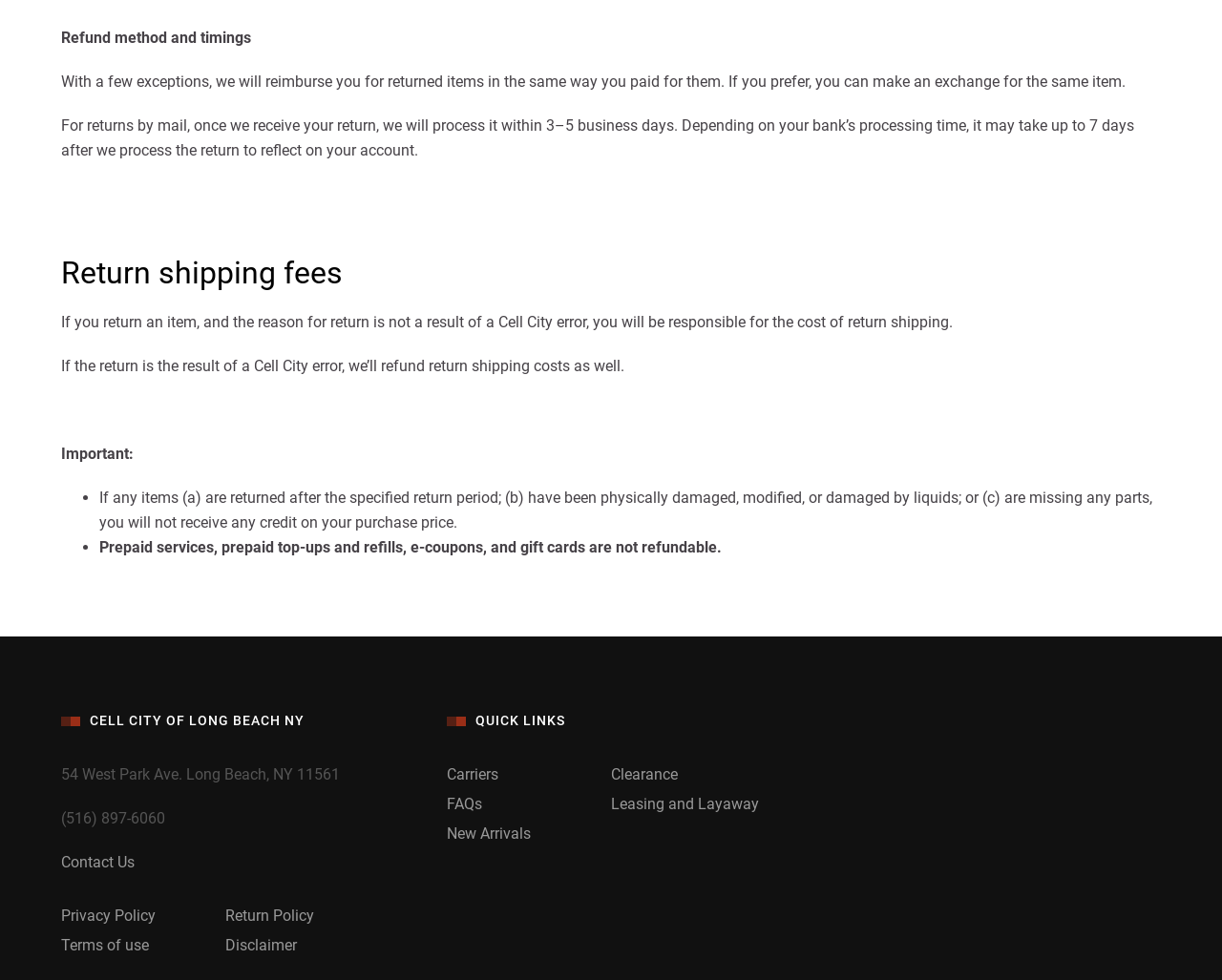Find the bounding box coordinates of the element's region that should be clicked in order to follow the given instruction: "Click on the 'Startup' link". The coordinates should consist of four float numbers between 0 and 1, i.e., [left, top, right, bottom].

None